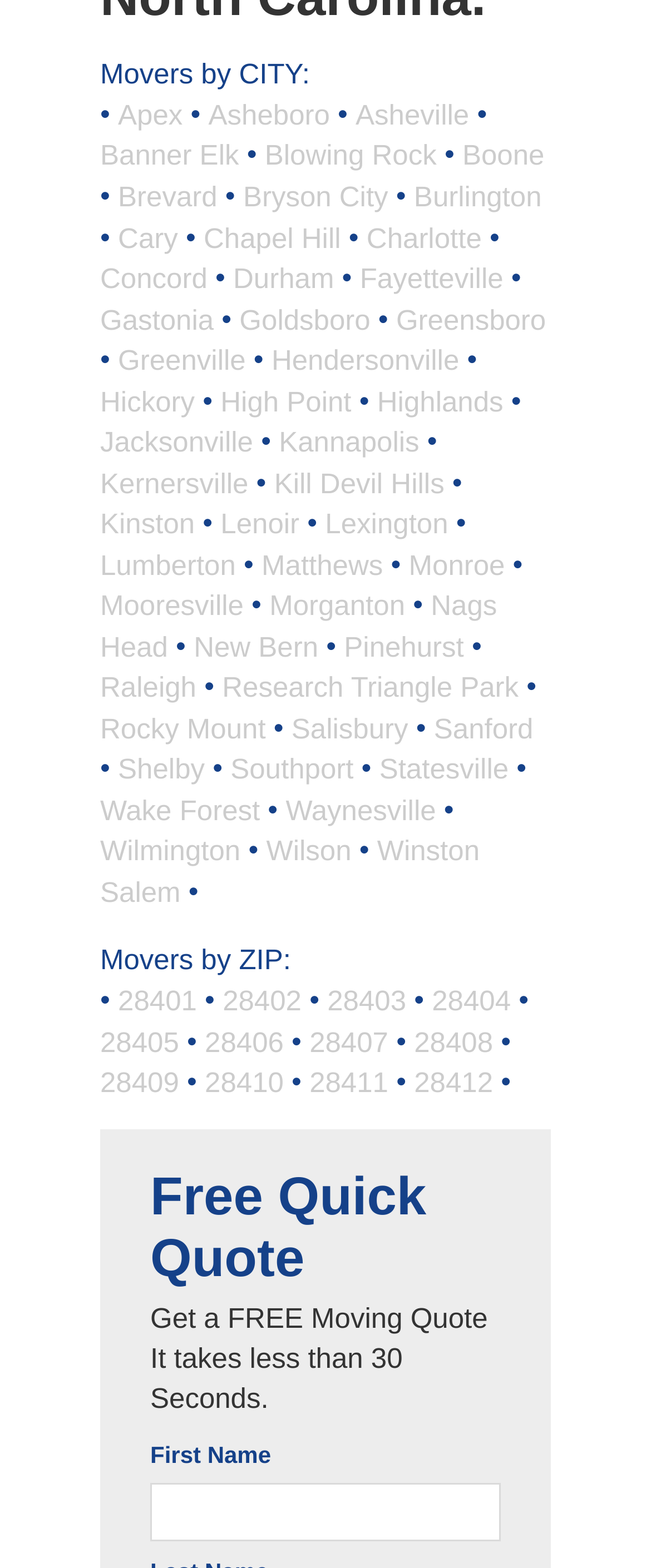Can you provide the bounding box coordinates for the element that should be clicked to implement the instruction: "Search movers by ZIP code 28401"?

[0.181, 0.629, 0.302, 0.649]